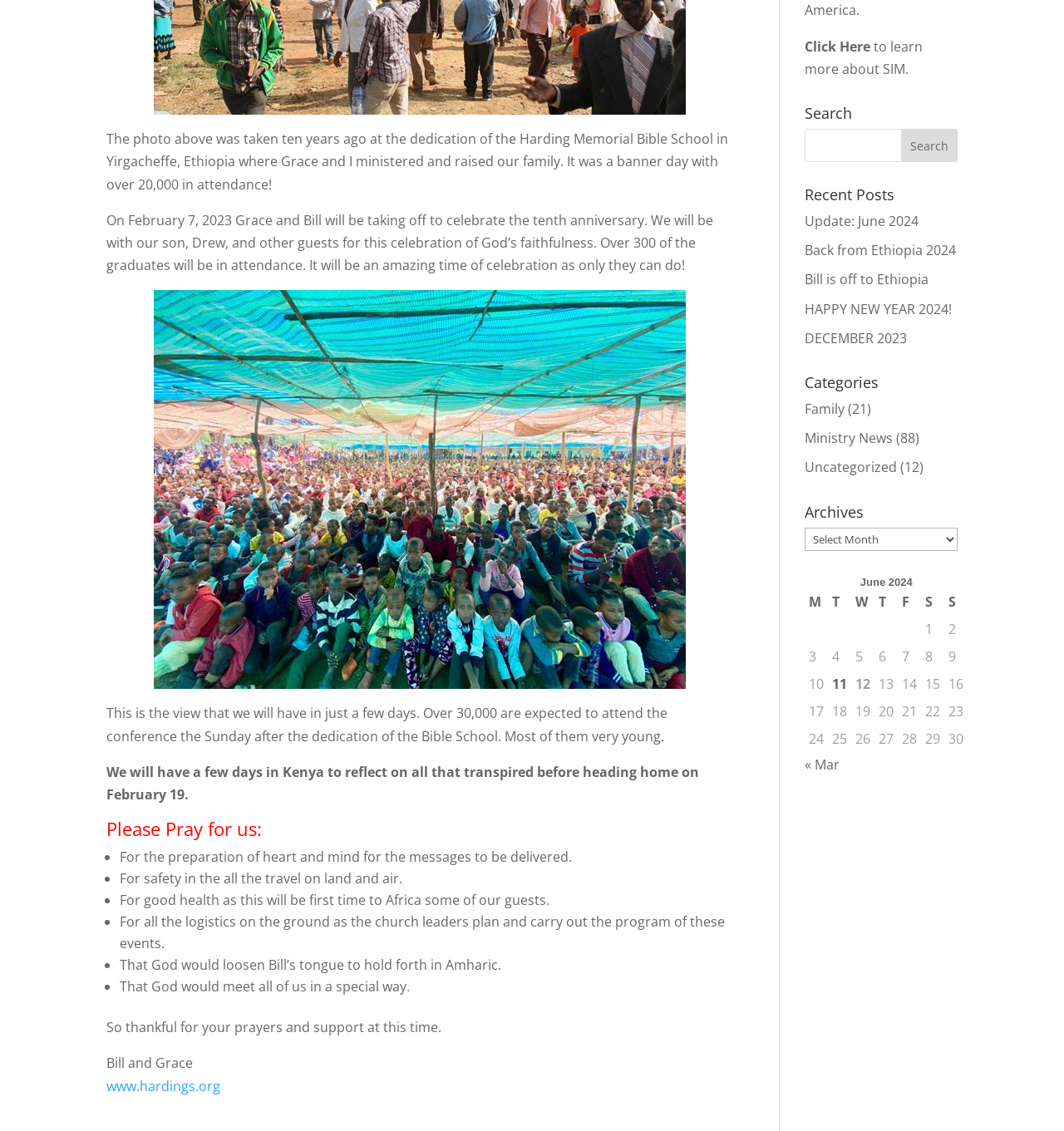From the screenshot, find the bounding box of the UI element matching this description: "« Mar". Supply the bounding box coordinates in the form [left, top, right, bottom], each a float between 0 and 1.

[0.756, 0.668, 0.789, 0.684]